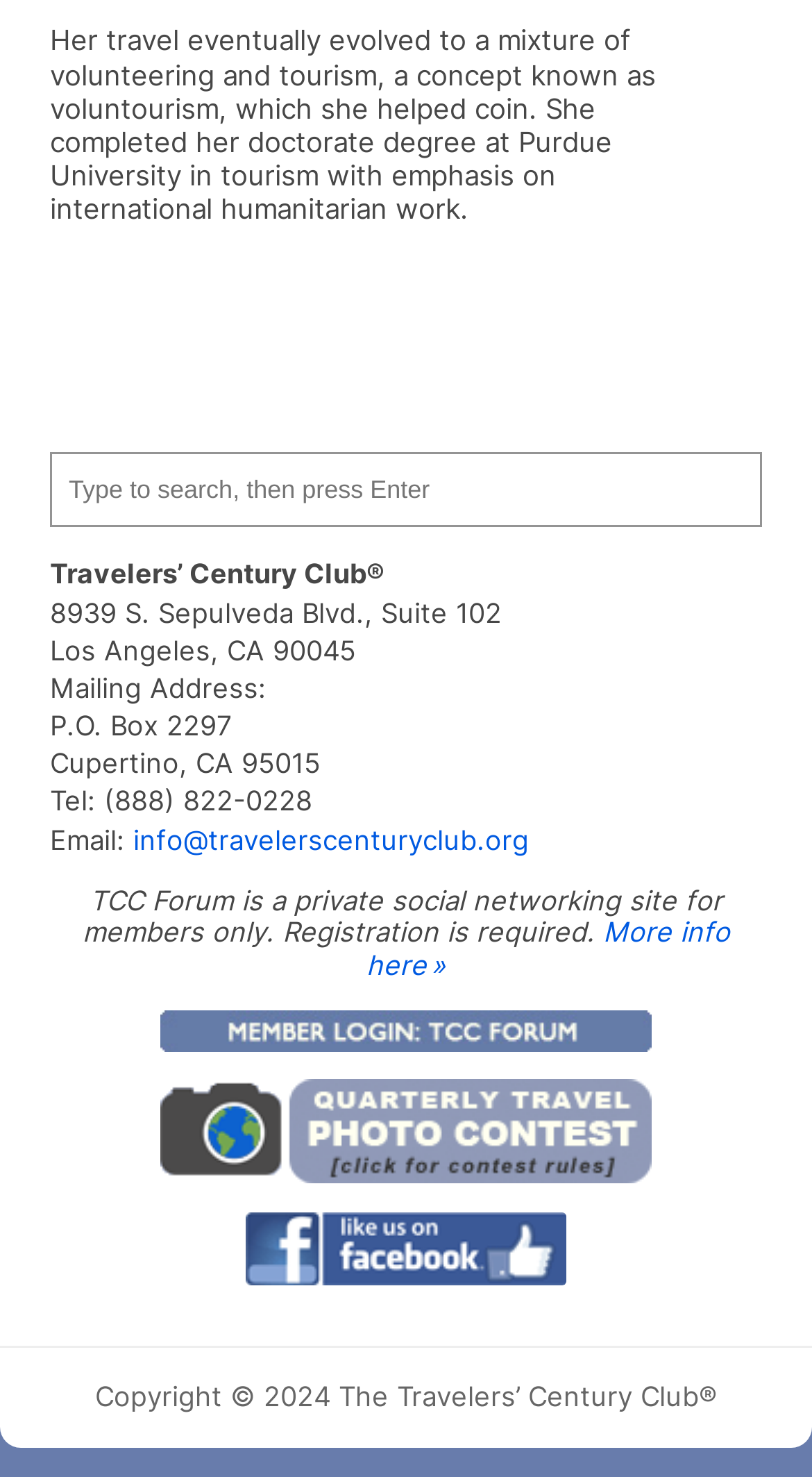Give a concise answer using only one word or phrase for this question:
What is the email address of the club?

info@travelerscenturyclub.org